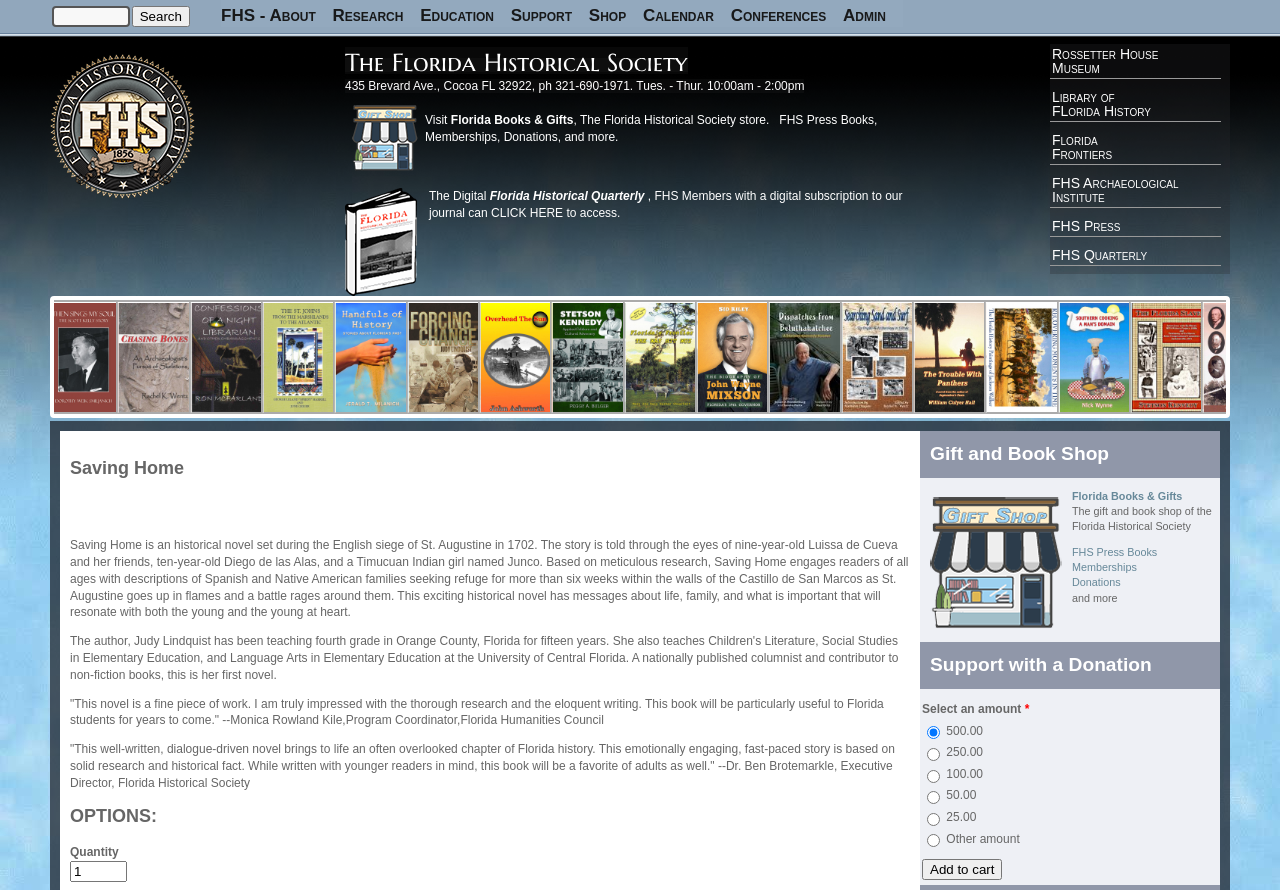Identify the bounding box coordinates for the element that needs to be clicked to fulfill this instruction: "Go to FHS - About page". Provide the coordinates in the format of four float numbers between 0 and 1: [left, top, right, bottom].

[0.173, 0.008, 0.247, 0.027]